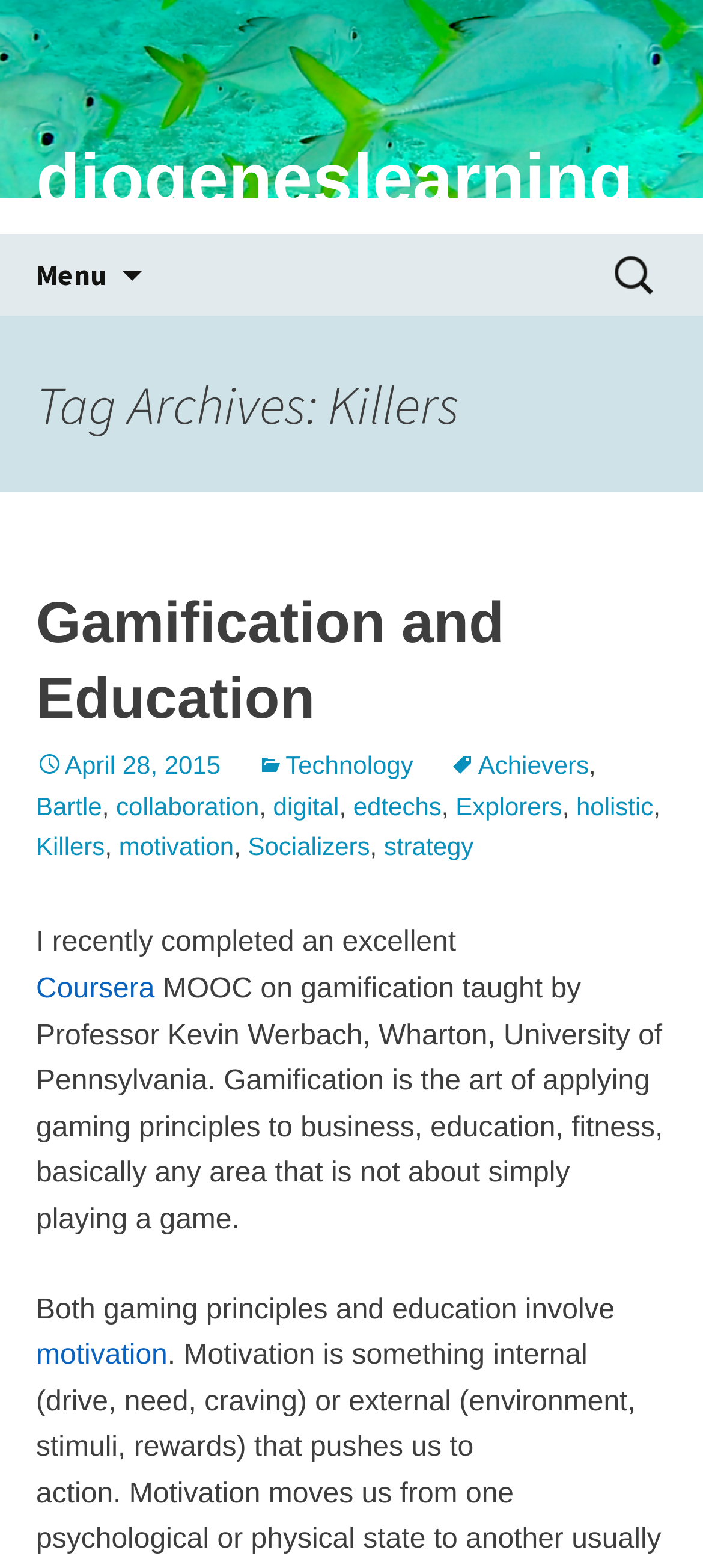Please find the bounding box coordinates (top-left x, top-left y, bottom-right x, bottom-right y) in the screenshot for the UI element described as follows: Gamification and Education

[0.051, 0.376, 0.717, 0.465]